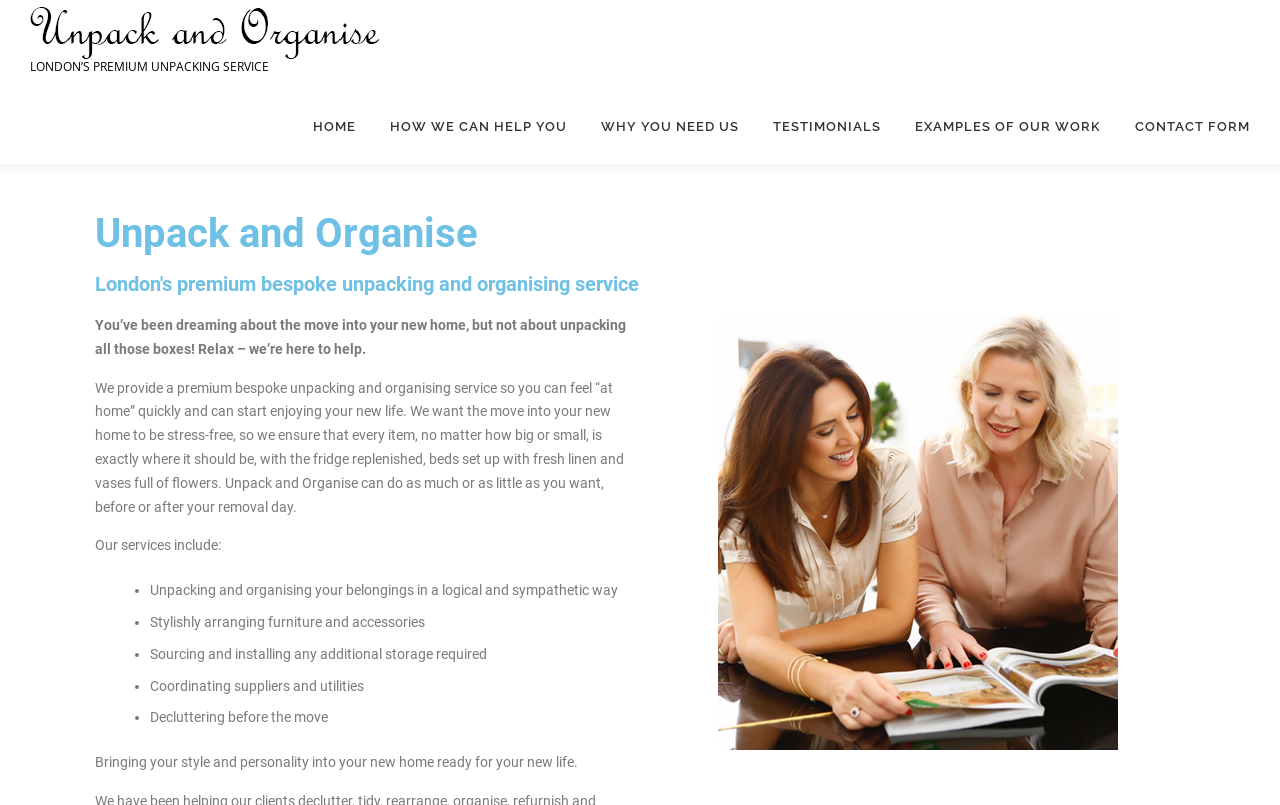Generate a comprehensive description of the contents of the webpage.

This webpage is about a premium unpacking service in London. At the top, there are seven links: "HOME", "HOW WE CAN HELP YOU", "WHY YOU NEED US", "TESTIMONIALS", "EXAMPLES OF OUR WORK", and "CONTACT FORM", which are evenly spaced and horizontally aligned.

Below the links, there is a heading "Unpack and Organise" followed by a subheading that describes the service as a premium bespoke unpacking and organising service. 

Next, there is a paragraph of text that explains the benefits of using this service, which is to help people feel at home quickly and stress-free. This is followed by another paragraph that describes the services offered, including unpacking and organising belongings, arranging furniture and accessories, sourcing and installing additional storage, coordinating suppliers and utilities, and decluttering before the move.

The services are listed in bullet points, with each point described in a few words. Finally, there is a concluding sentence that emphasizes the goal of bringing the customer's style and personality into their new home.